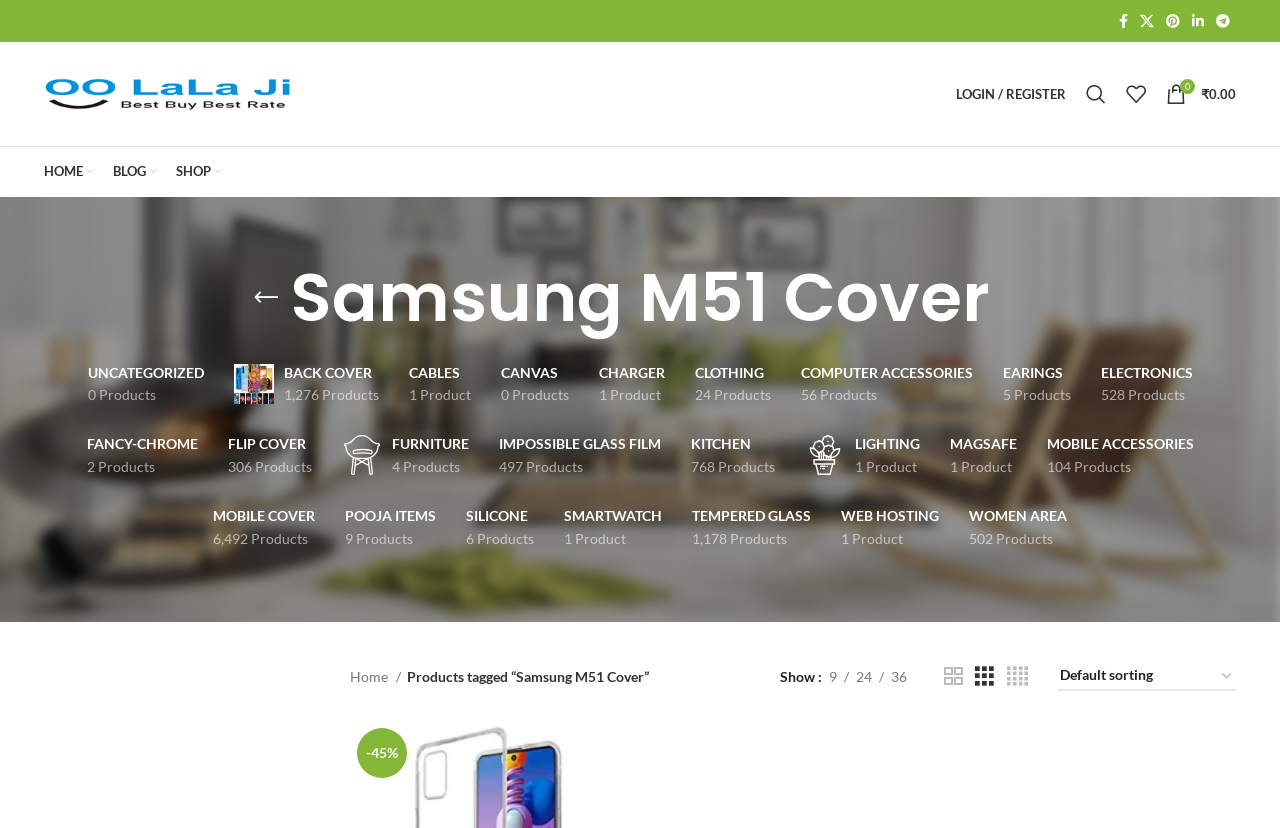What is the purpose of the 'Search' button?
We need a detailed and meticulous answer to the question.

The presence of a 'Search' button and a 'Search' link suggests that the purpose of the button is to allow users to search for products on the website.